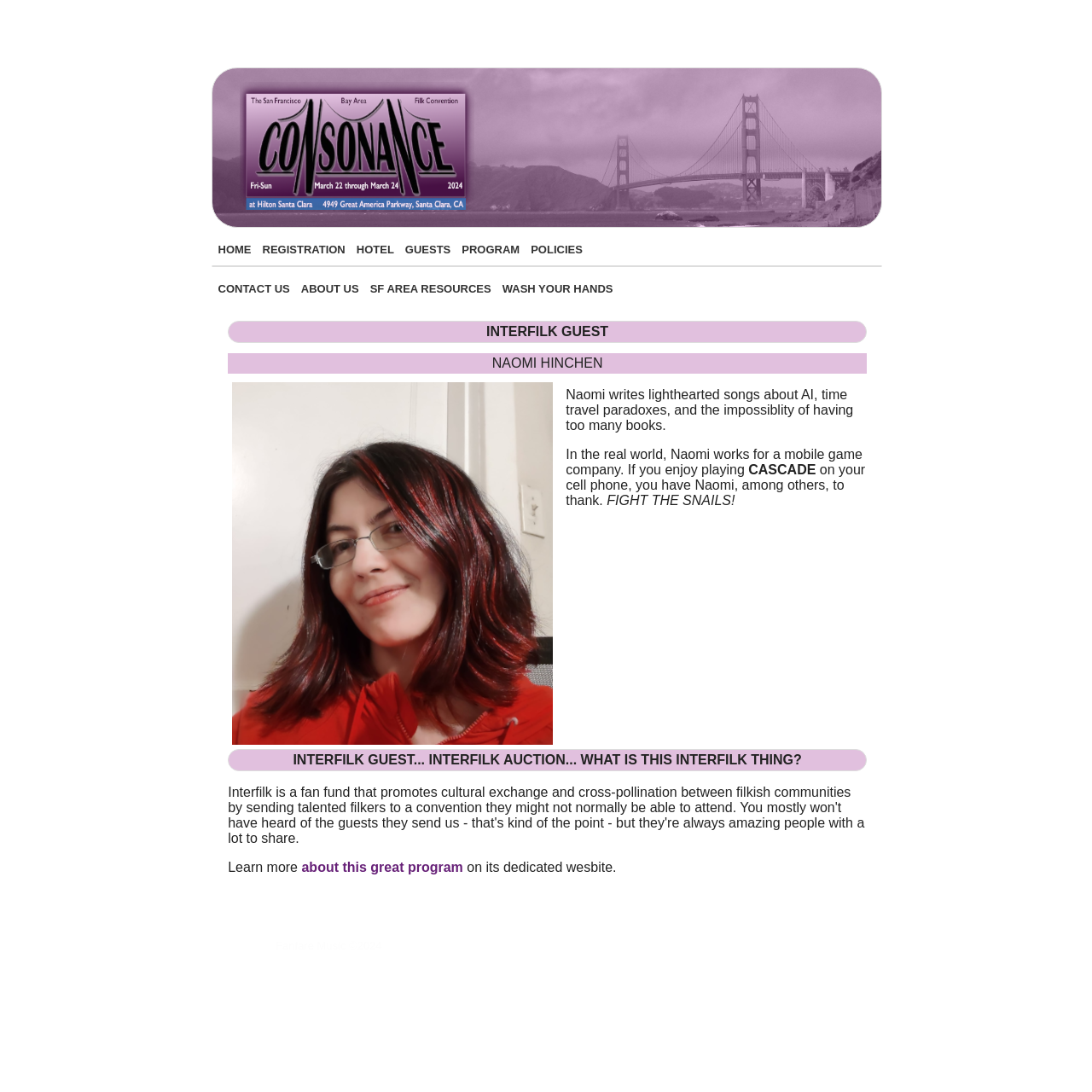Indicate the bounding box coordinates of the element that needs to be clicked to satisfy the following instruction: "View the INTERFILK GUEST information". The coordinates should be four float numbers between 0 and 1, i.e., [left, top, right, bottom].

[0.209, 0.294, 0.794, 0.314]